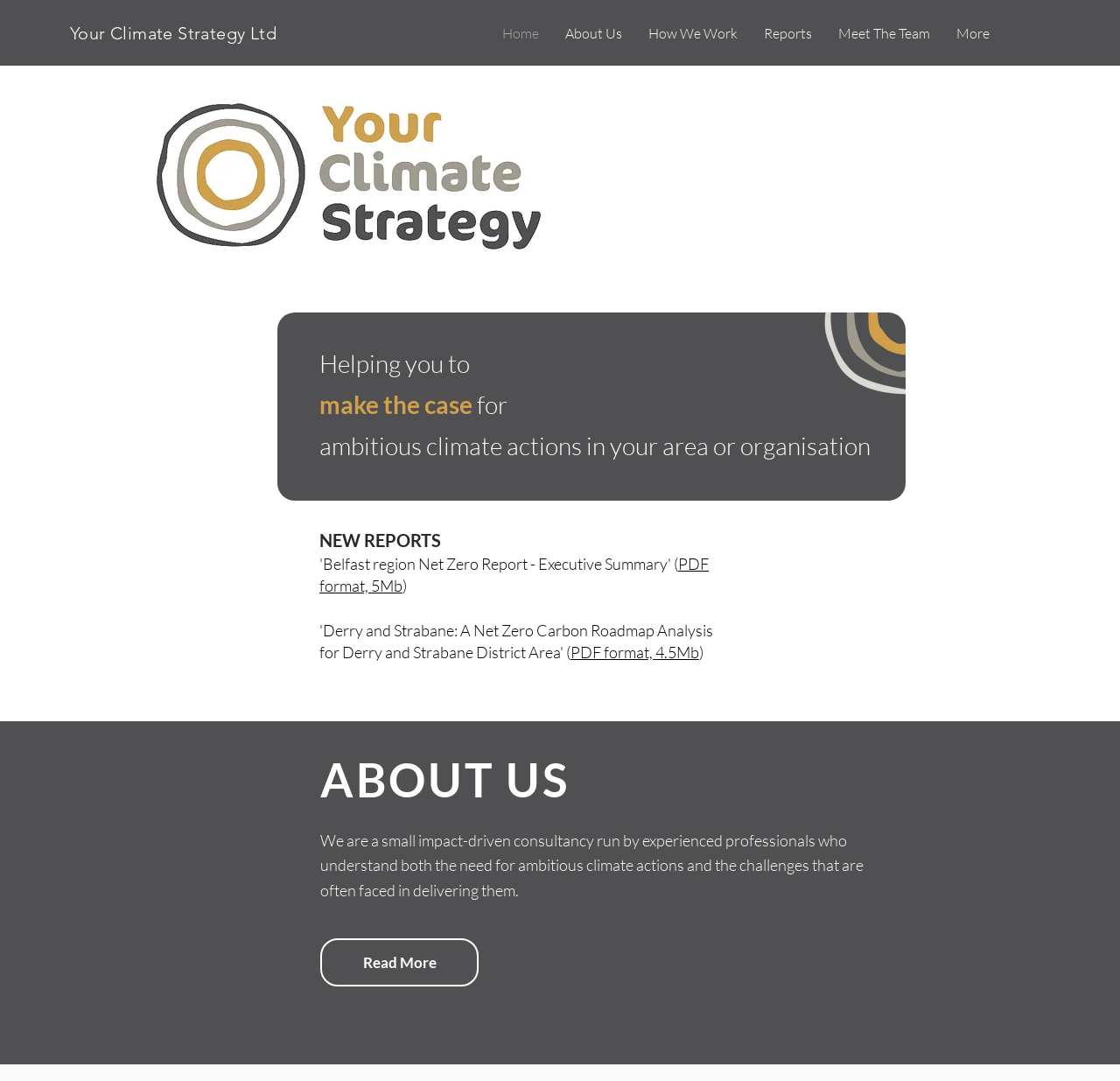What is the format of the reports?
Give a one-word or short-phrase answer derived from the screenshot.

PDF